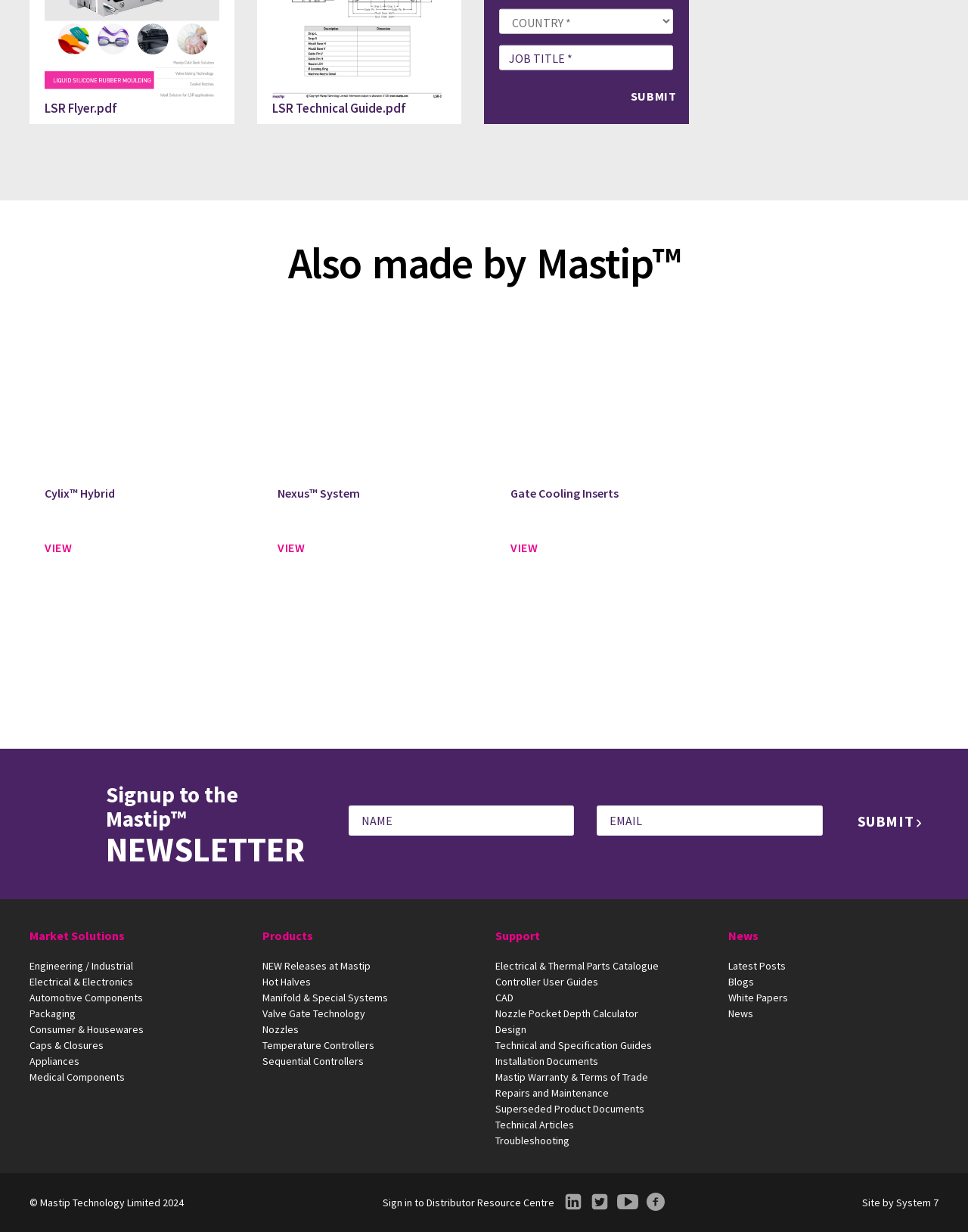Locate the bounding box coordinates of the UI element described by: "Electrical & Thermal Parts Catalogue". Provide the coordinates as four float numbers between 0 and 1, formatted as [left, top, right, bottom].

[0.512, 0.778, 0.729, 0.791]